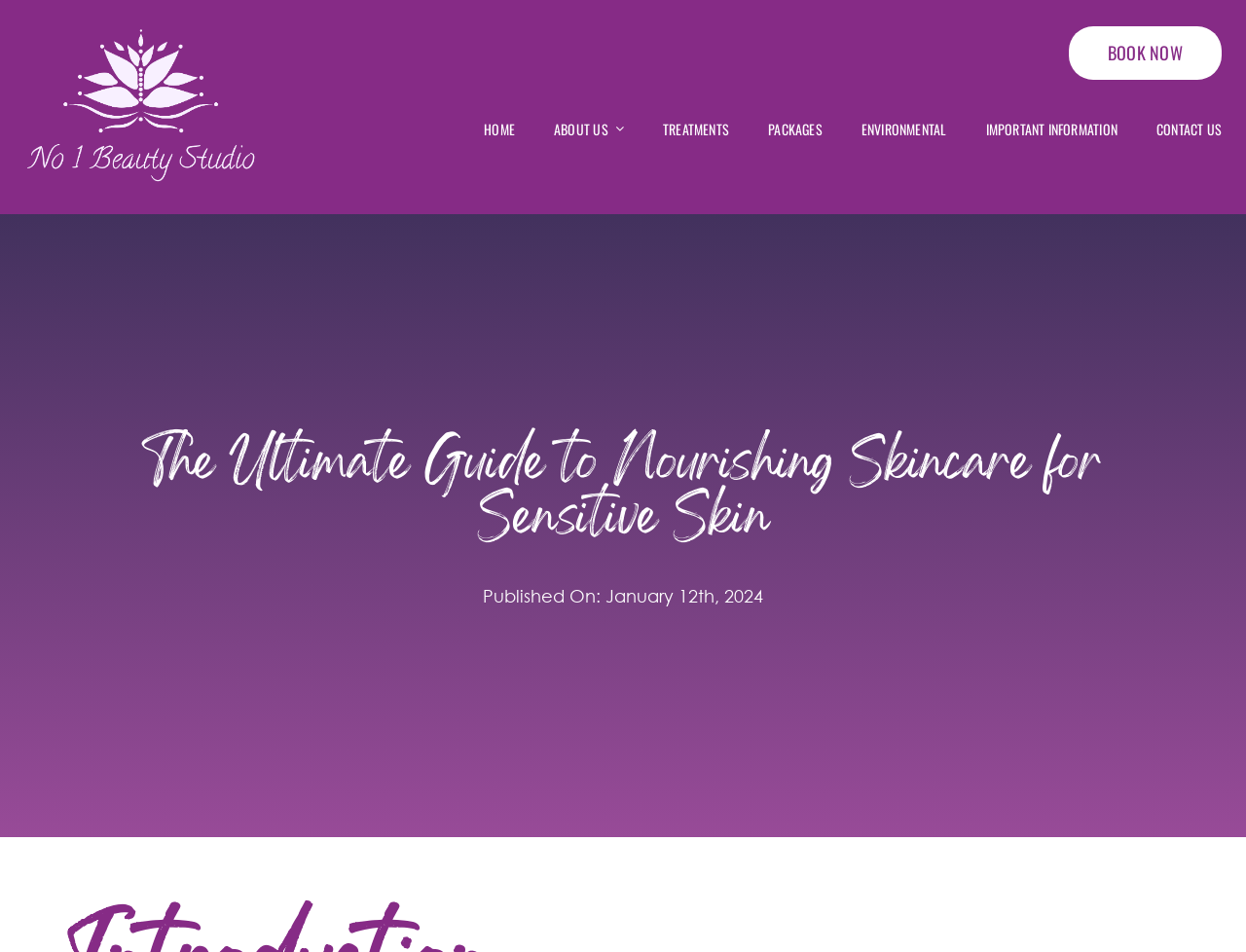Can you determine the bounding box coordinates of the area that needs to be clicked to fulfill the following instruction: "Read the article about nourishing skincare for sensitive skin"?

[0.055, 0.462, 0.945, 0.576]